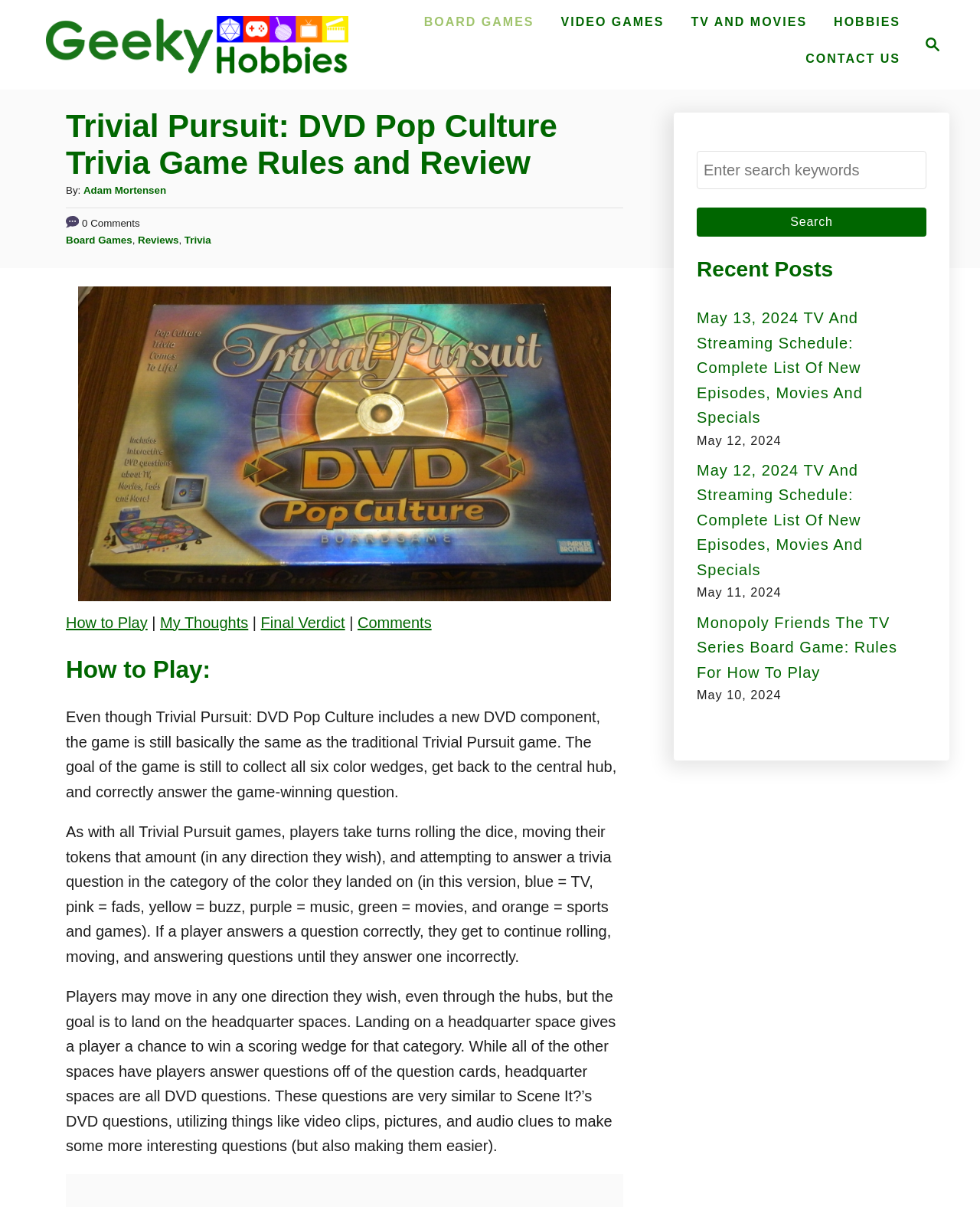Find the bounding box coordinates of the area that needs to be clicked in order to achieve the following instruction: "Learn how to play Trivial Pursuit: DVD Pop Culture". The coordinates should be specified as four float numbers between 0 and 1, i.e., [left, top, right, bottom].

[0.067, 0.509, 0.151, 0.523]